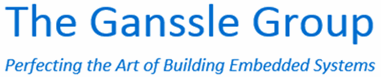Provide an extensive narrative of what is shown in the image.

The image features the logo of "The Ganssle Group," prominently displayed in a modern blue font. Below the name, a tagline reads "Perfecting the Art of Building Embedded Systems," emphasizing the company's expertise in embedded systems development. This visual representation signifies the group’s focus on delivering high-quality solutions in the embedded technology sector, appealing to engineers and industry professionals seeking advanced technical resources and support.